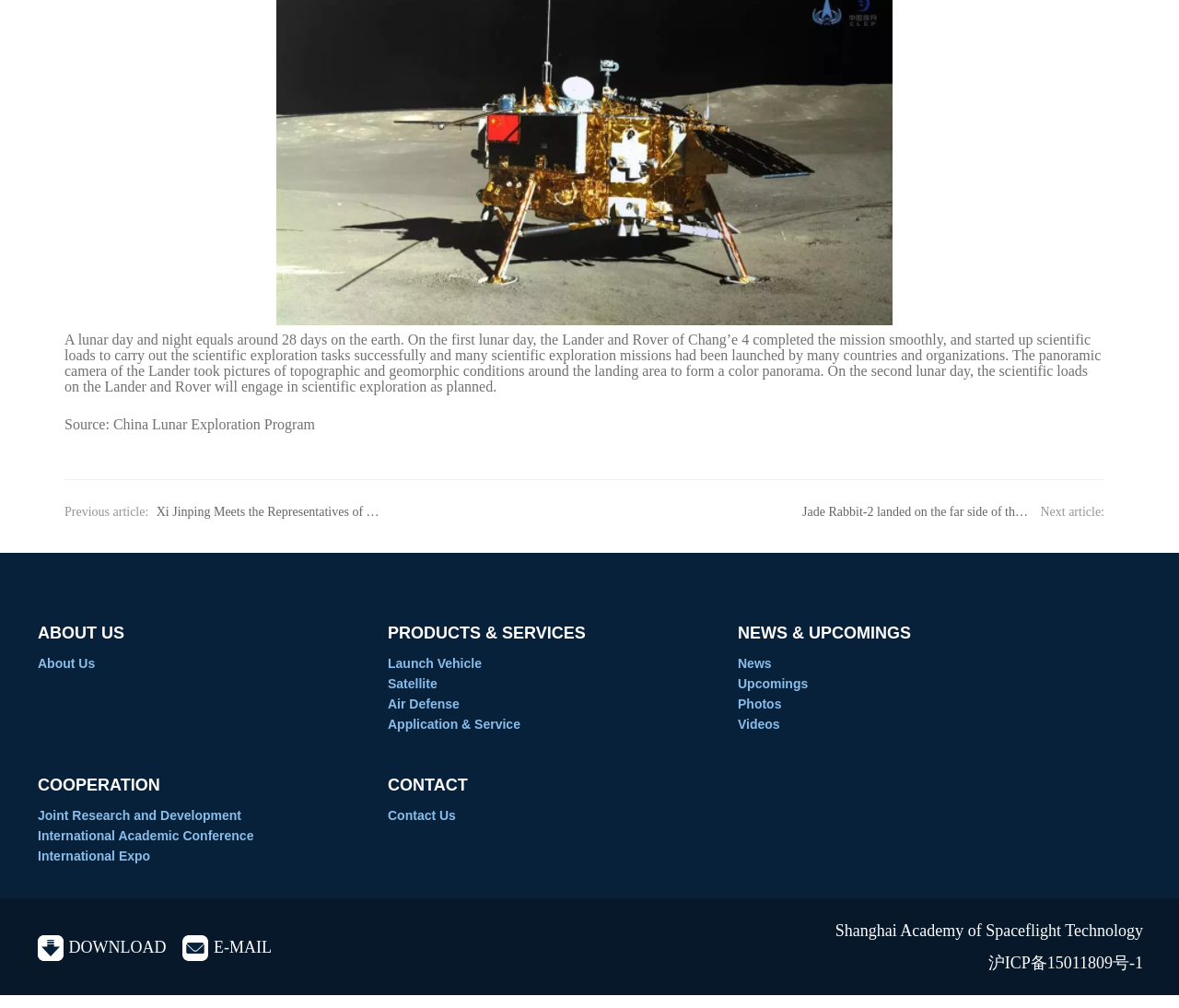Show me the bounding box coordinates of the clickable region to achieve the task as per the instruction: "Explore COOPERATION".

[0.032, 0.77, 0.136, 0.788]